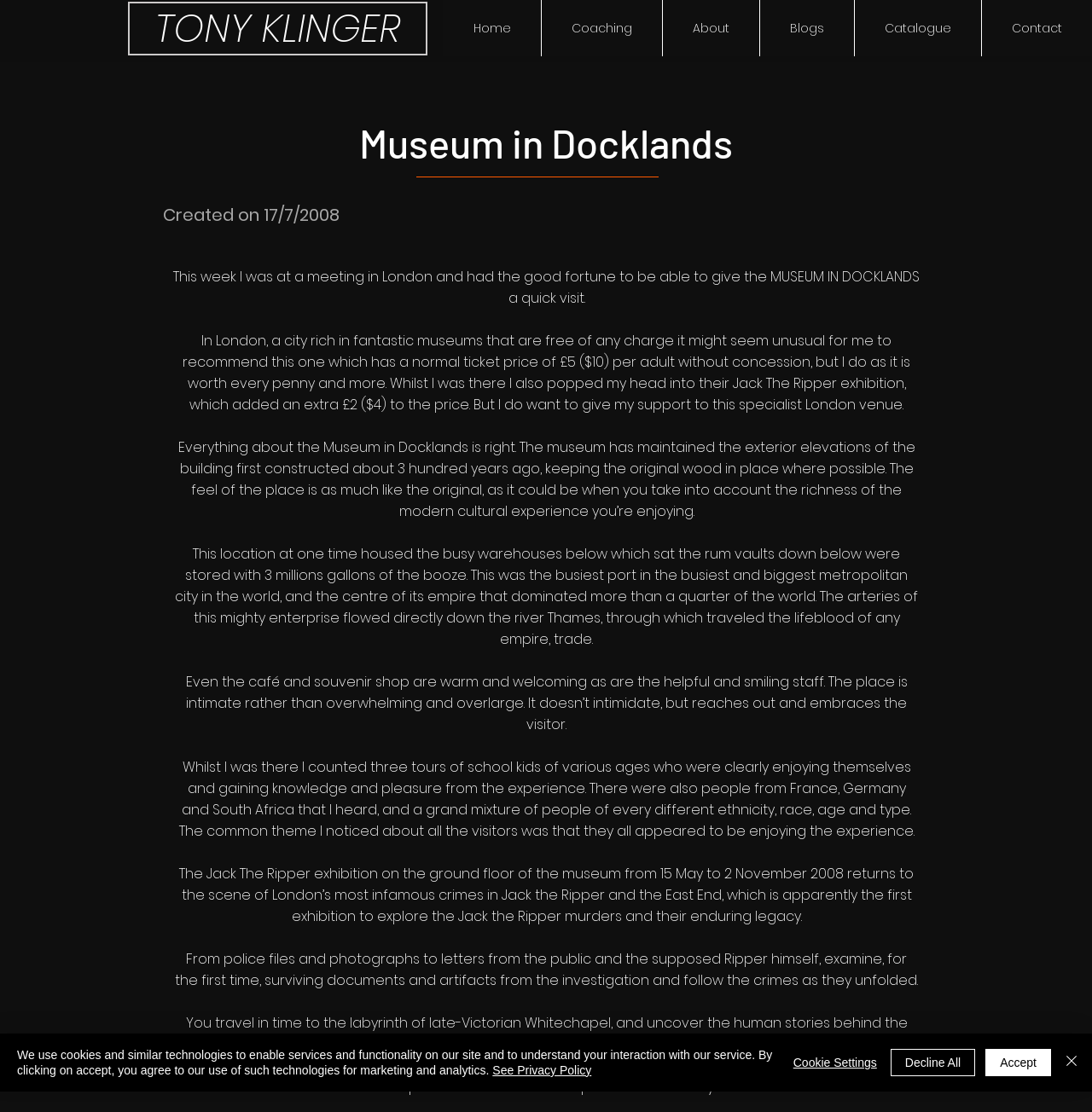Determine the bounding box of the UI element mentioned here: "Catalogue". The coordinates must be in the format [left, top, right, bottom] with values ranging from 0 to 1.

[0.782, 0.0, 0.898, 0.051]